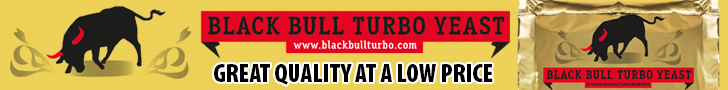Offer a detailed explanation of what is depicted in the image.

The image showcases the branding for "Black Bull Turbo Yeast," prominently featuring a stylized black bull against a vibrant yellow background. The bull, characterized by its fierce expression and a striking red eye, symbolizes strength and quality. Above the bull, the brand name "BLACK BULL TURBO YEAST" is displayed in bold red letters, drawing attention to the product. Below this, the tagline "GREAT QUALITY AT A LOW PRICE" is emblazoned in large, bold black text, emphasizing value while appealing to consumers. The design effectively conveys a sense of reliability and affordability, making it attractive for potential buyers interested in high-quality yeast for fermentation.